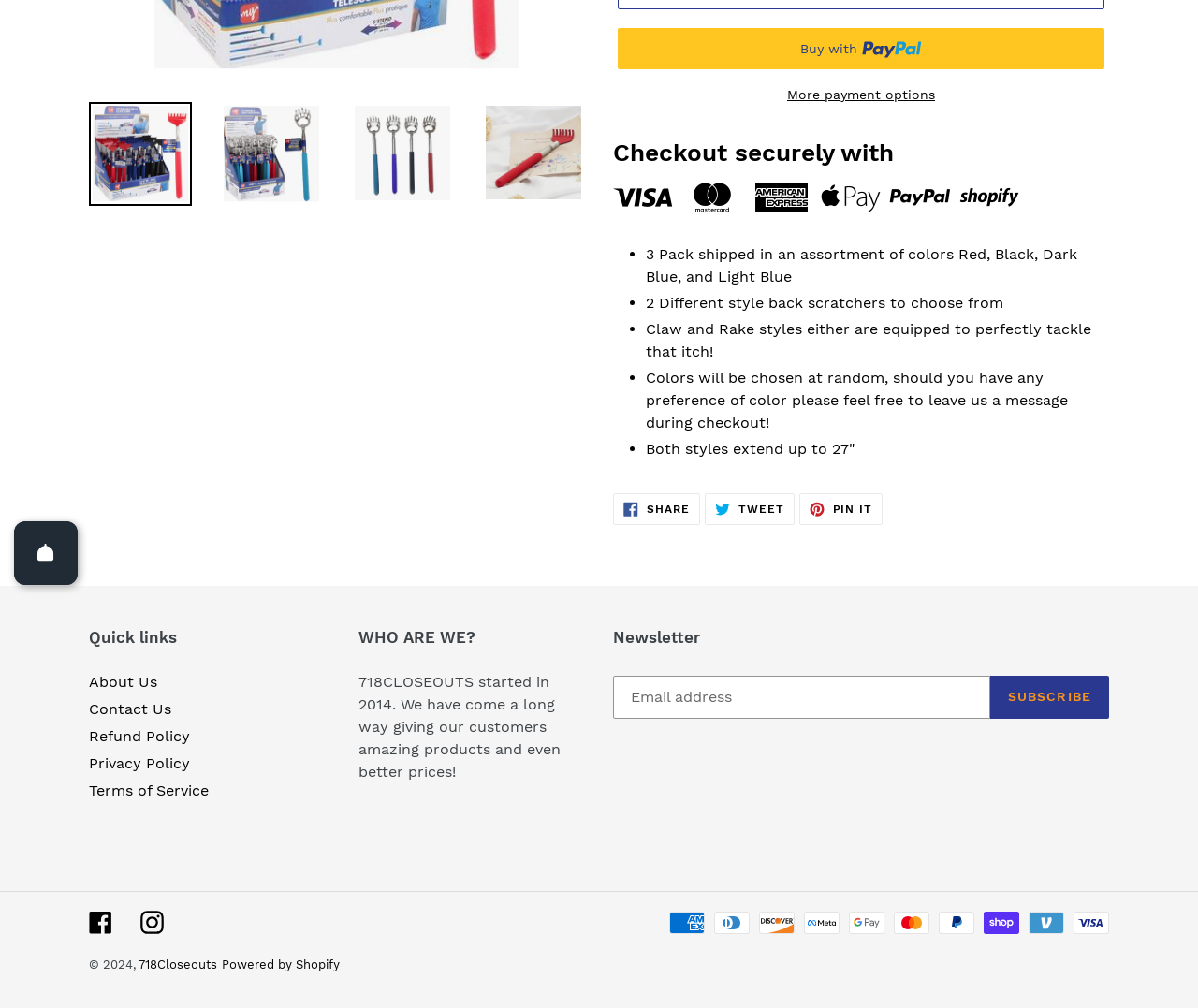Identify the bounding box for the UI element that is described as follows: "Buy now with PayPalBuy with".

[0.516, 0.028, 0.922, 0.068]